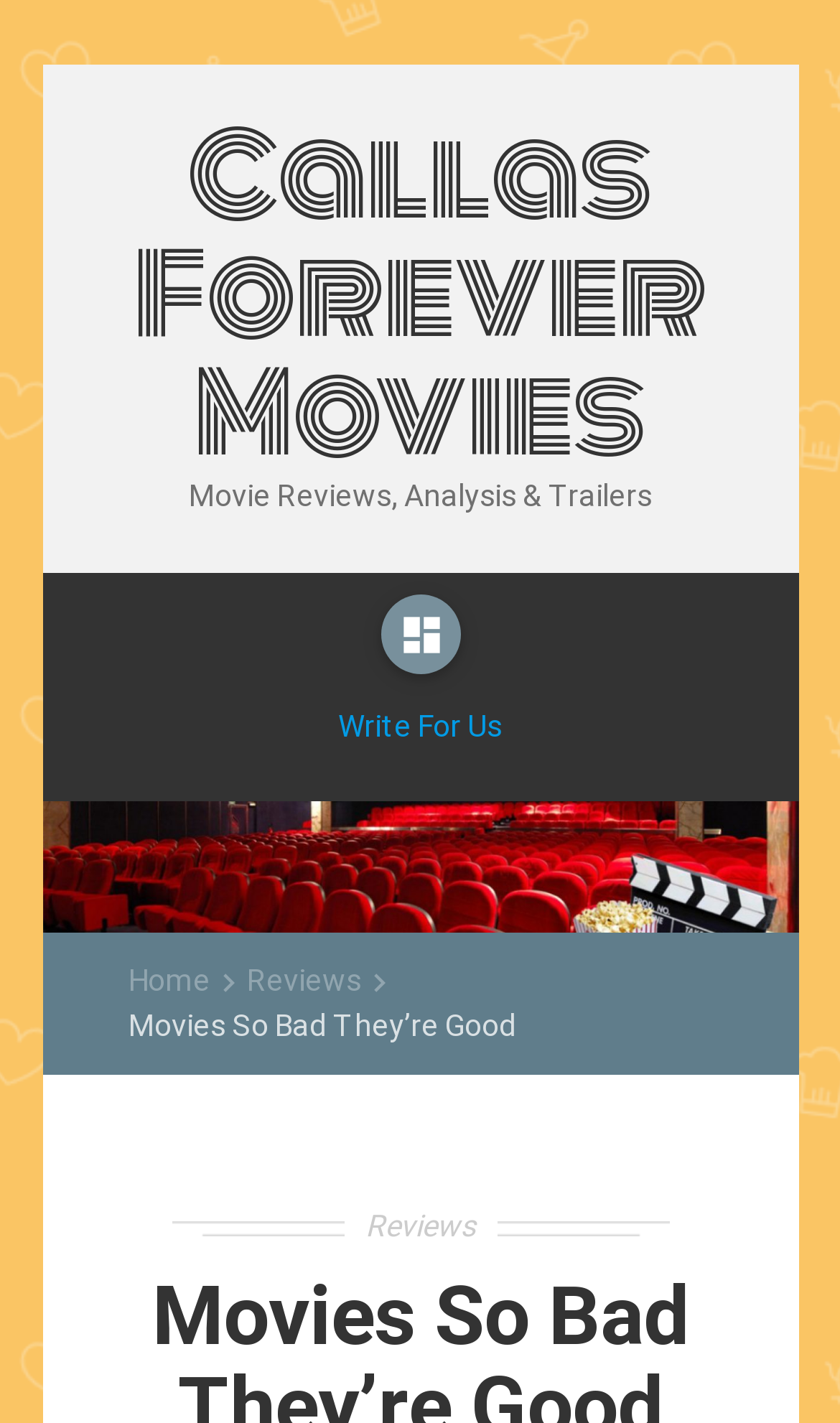Please look at the image and answer the question with a detailed explanation: What is the text present below the 'Reviews' link?

I found this answer by looking at the element present below the 'Reviews' link, which is a static text element with the text 'keyboard_arrow_right'.